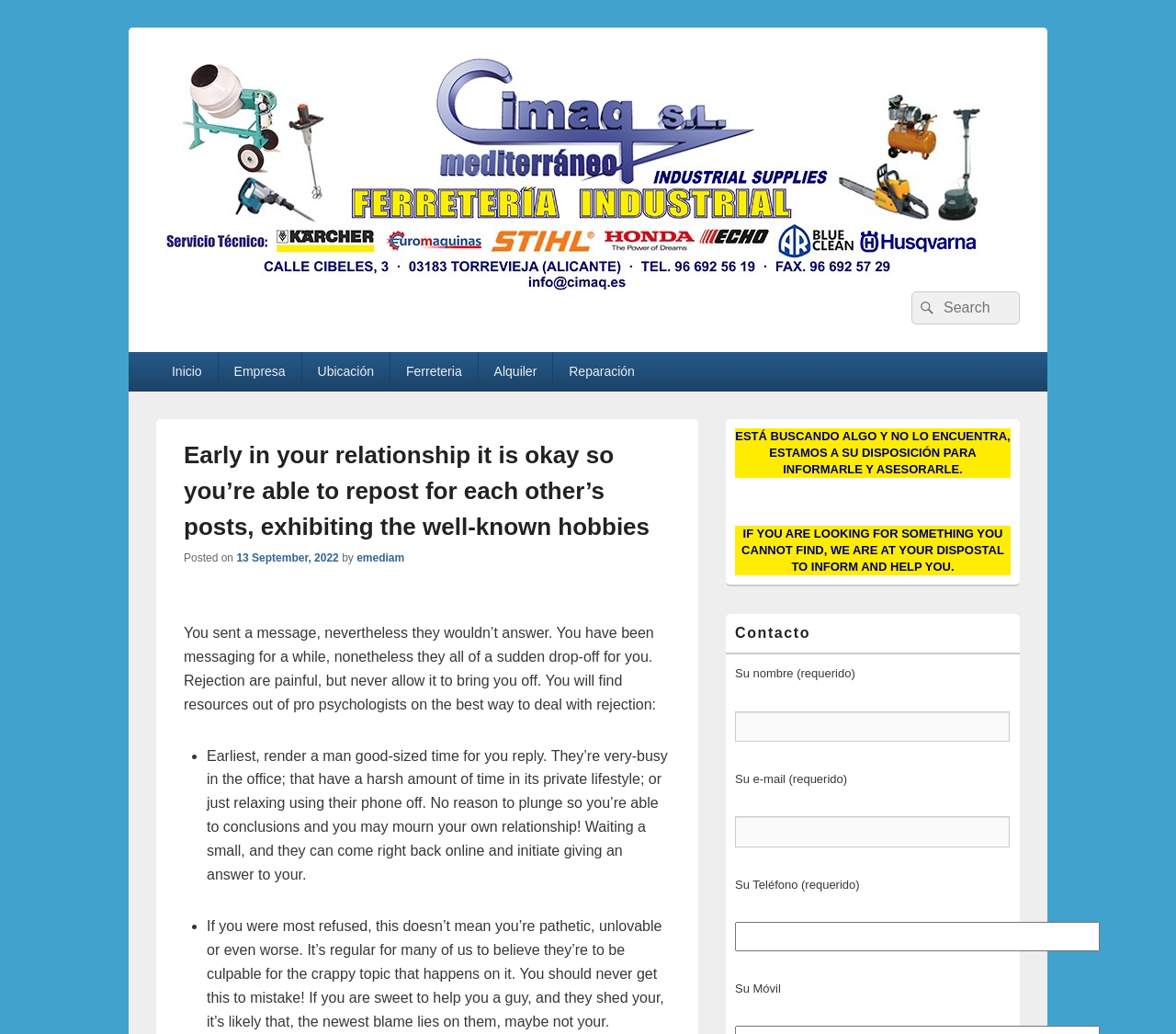Please specify the bounding box coordinates of the area that should be clicked to accomplish the following instruction: "Read the post from emediam". The coordinates should consist of four float numbers between 0 and 1, i.e., [left, top, right, bottom].

[0.303, 0.533, 0.344, 0.546]